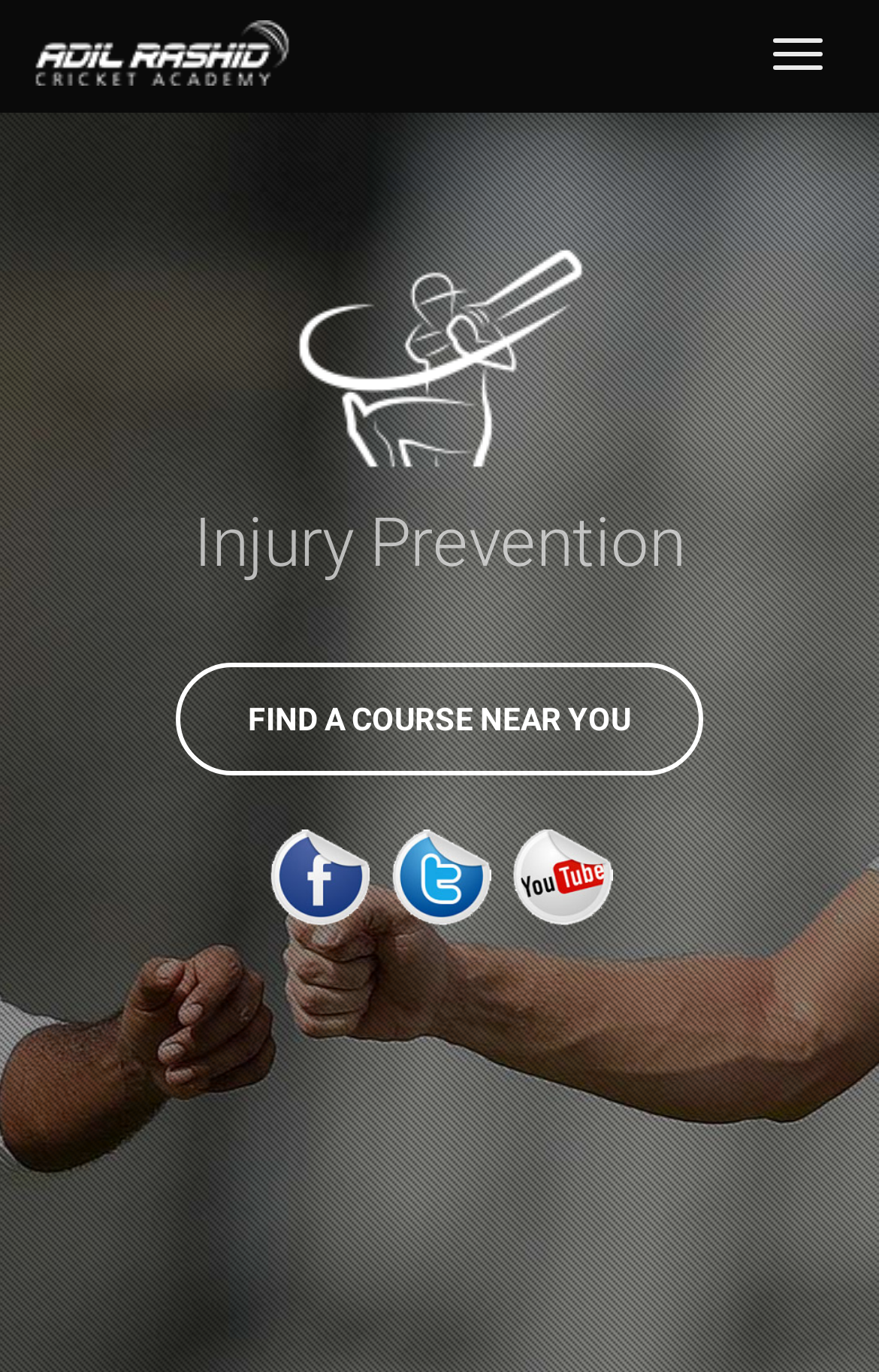What is the age range for the cricket camps? Look at the image and give a one-word or short phrase answer.

5-16 years old